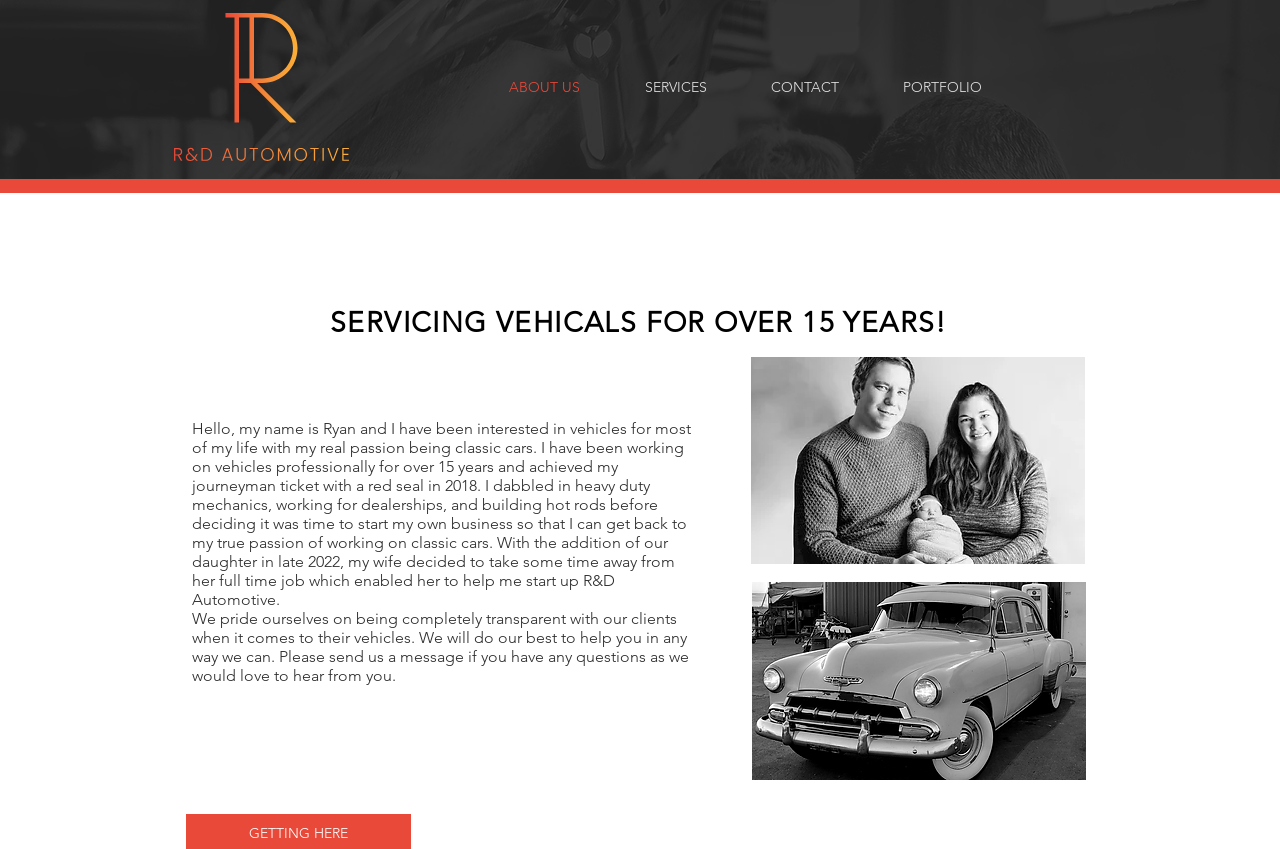What is the relationship between Ryan and the person who helps him with his business?
By examining the image, provide a one-word or phrase answer.

Wife